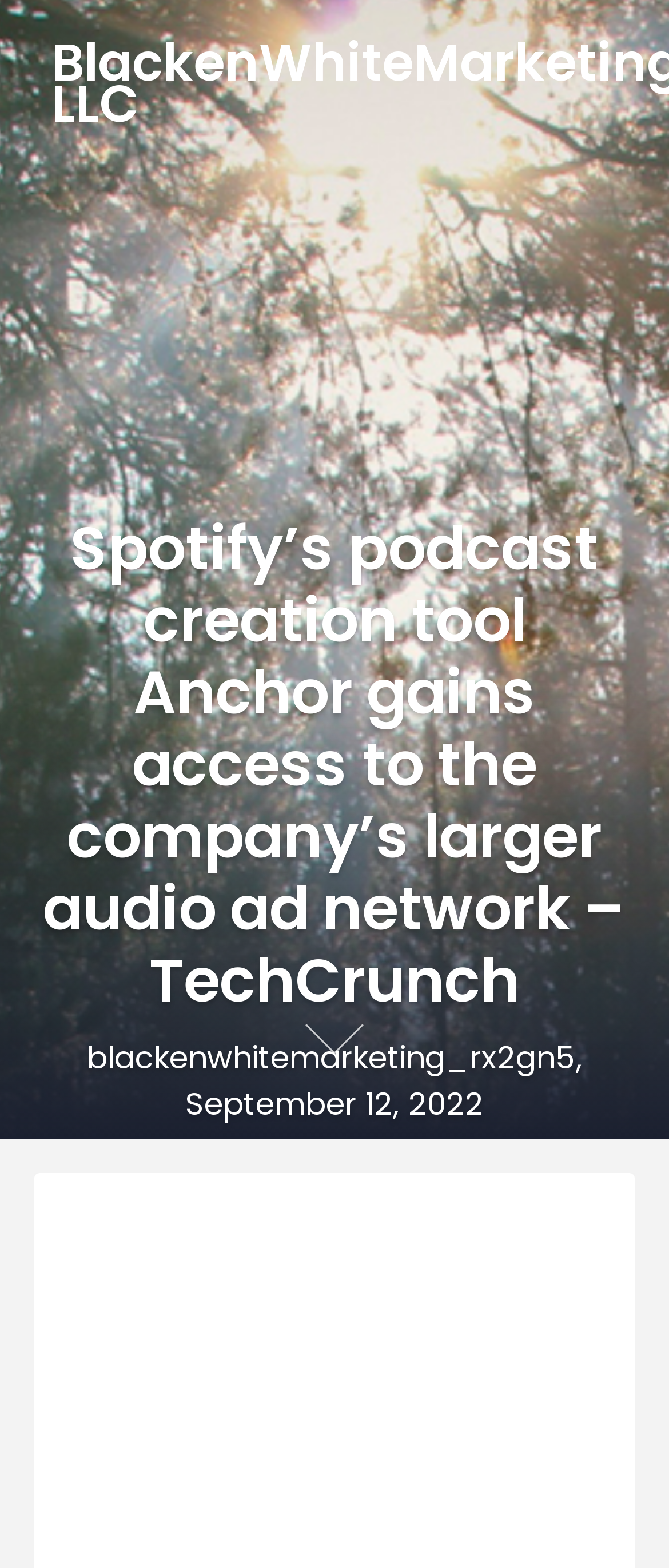Provide the bounding box coordinates for the UI element that is described by this text: "introduced". The coordinates should be in the form of four float numbers between 0 and 1: [left, top, right, bottom].

[0.538, 0.791, 0.736, 0.813]